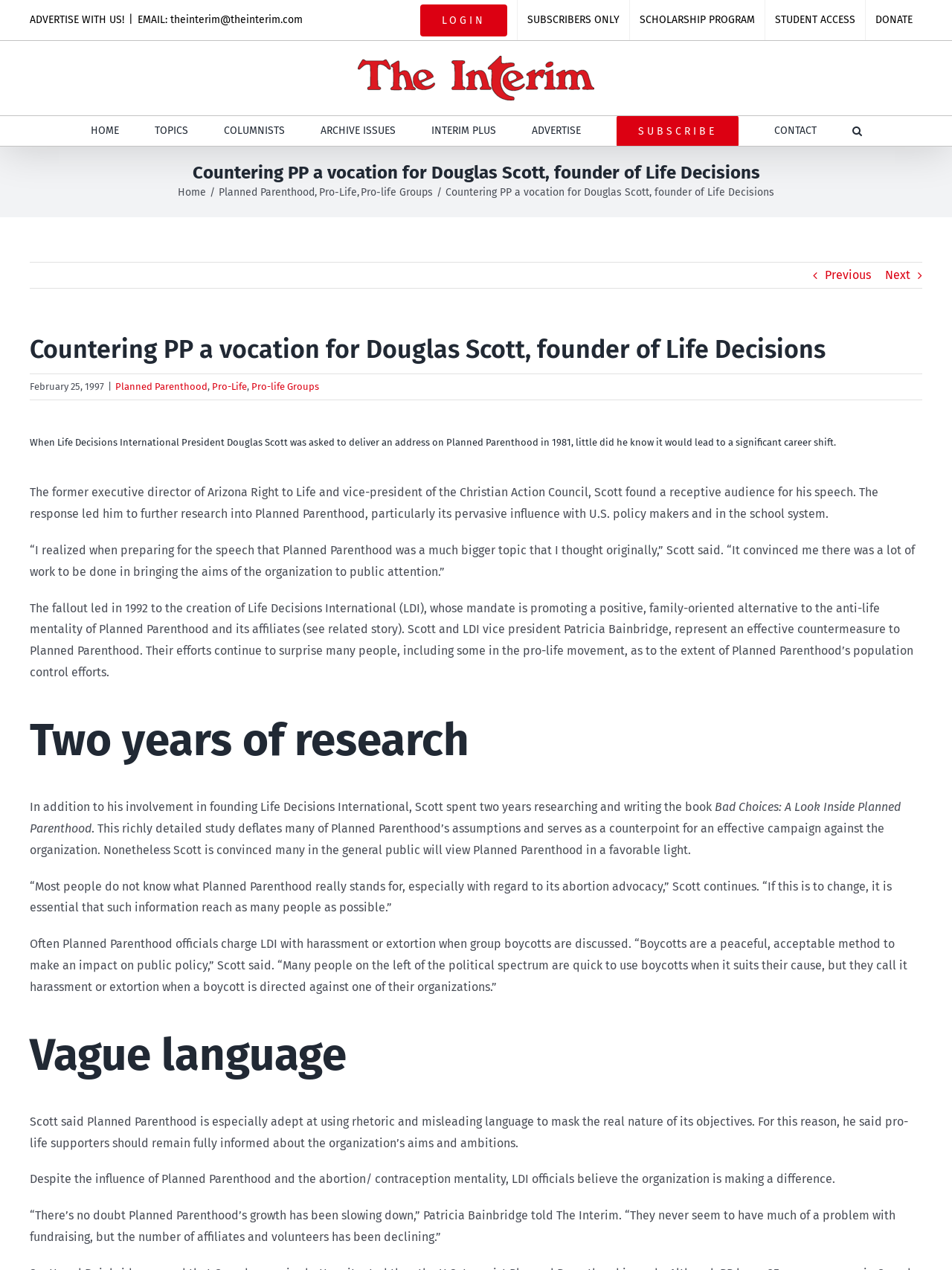What is the name of the organization founded by Douglas Scott?
Give a detailed explanation using the information visible in the image.

The answer can be found in the static text 'The fallout led in 1992 to the creation of Life Decisions International (LDI), whose mandate is promoting a positive, family-oriented alternative to the anti-life mentality of Planned Parenthood and its affiliates'.